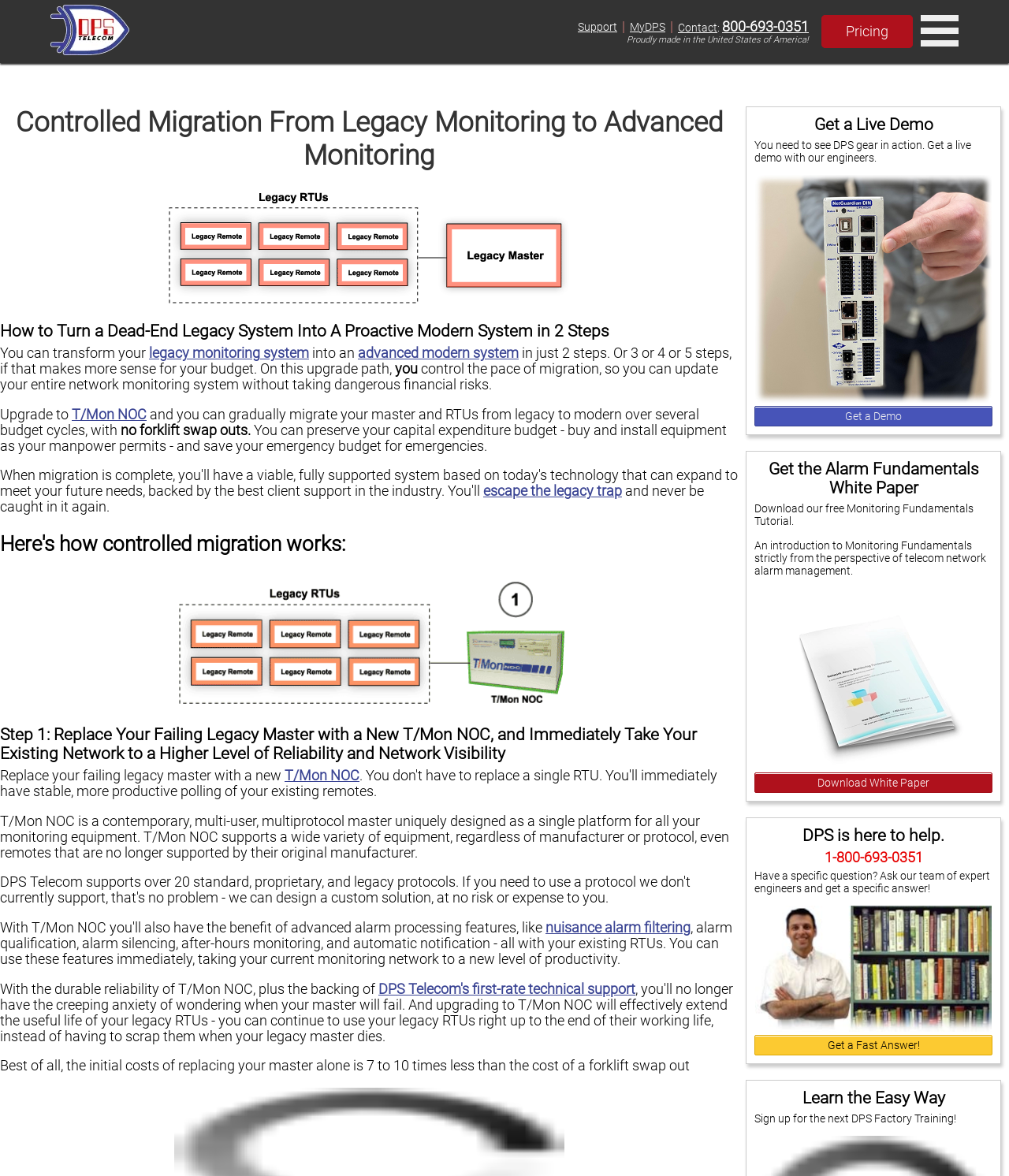What is DPS?
Answer the question with as much detail as you can, using the image as a reference.

Based on the logo 'DPS (Digital Prototype Systems) Telecom Fresno Logo' and the context of the webpage, DPS likely stands for Digital Prototype Systems, which is a company that provides telecom solutions.